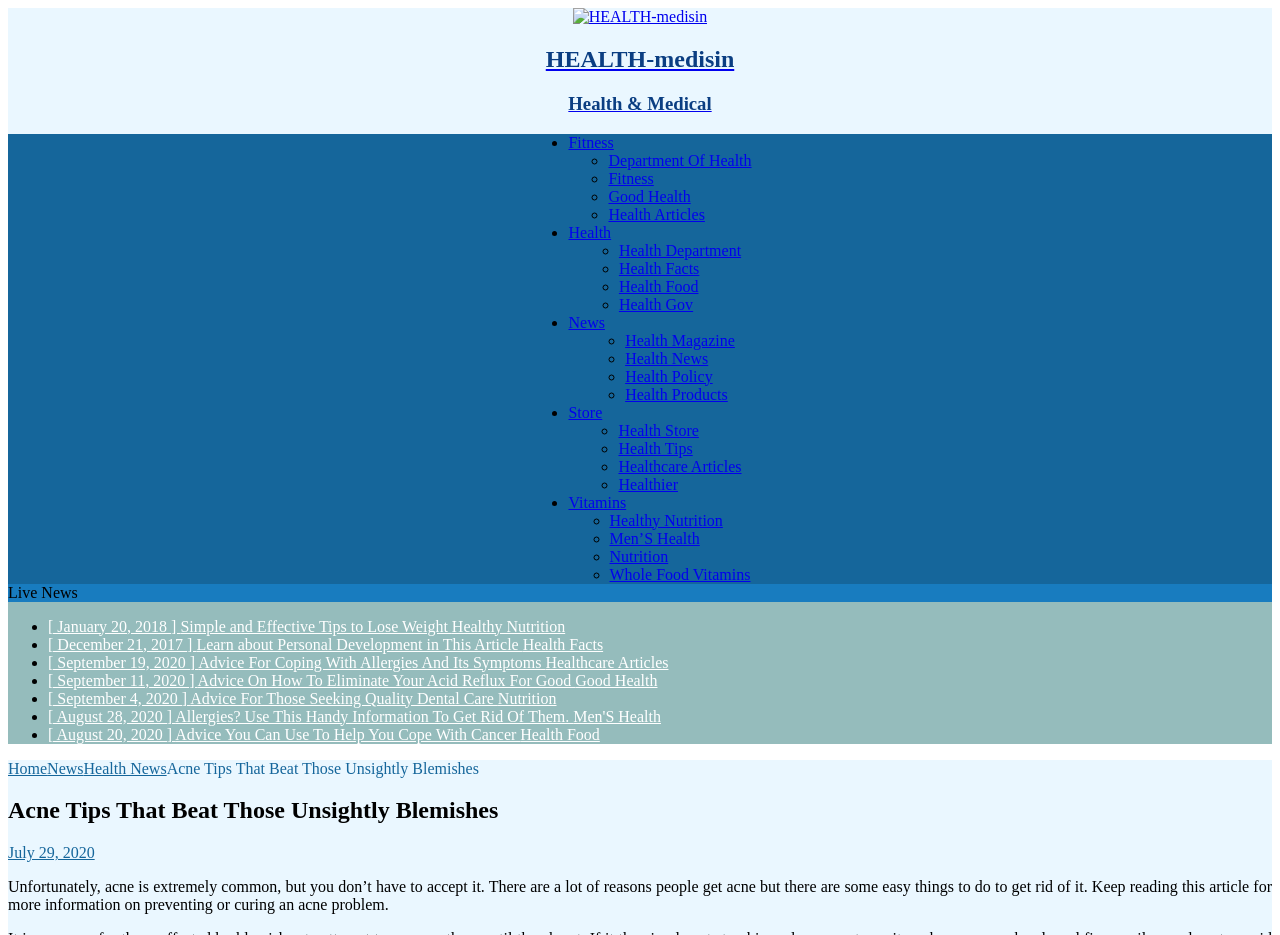What is the main topic of this webpage?
Please use the image to provide a one-word or short phrase answer.

Acne Tips